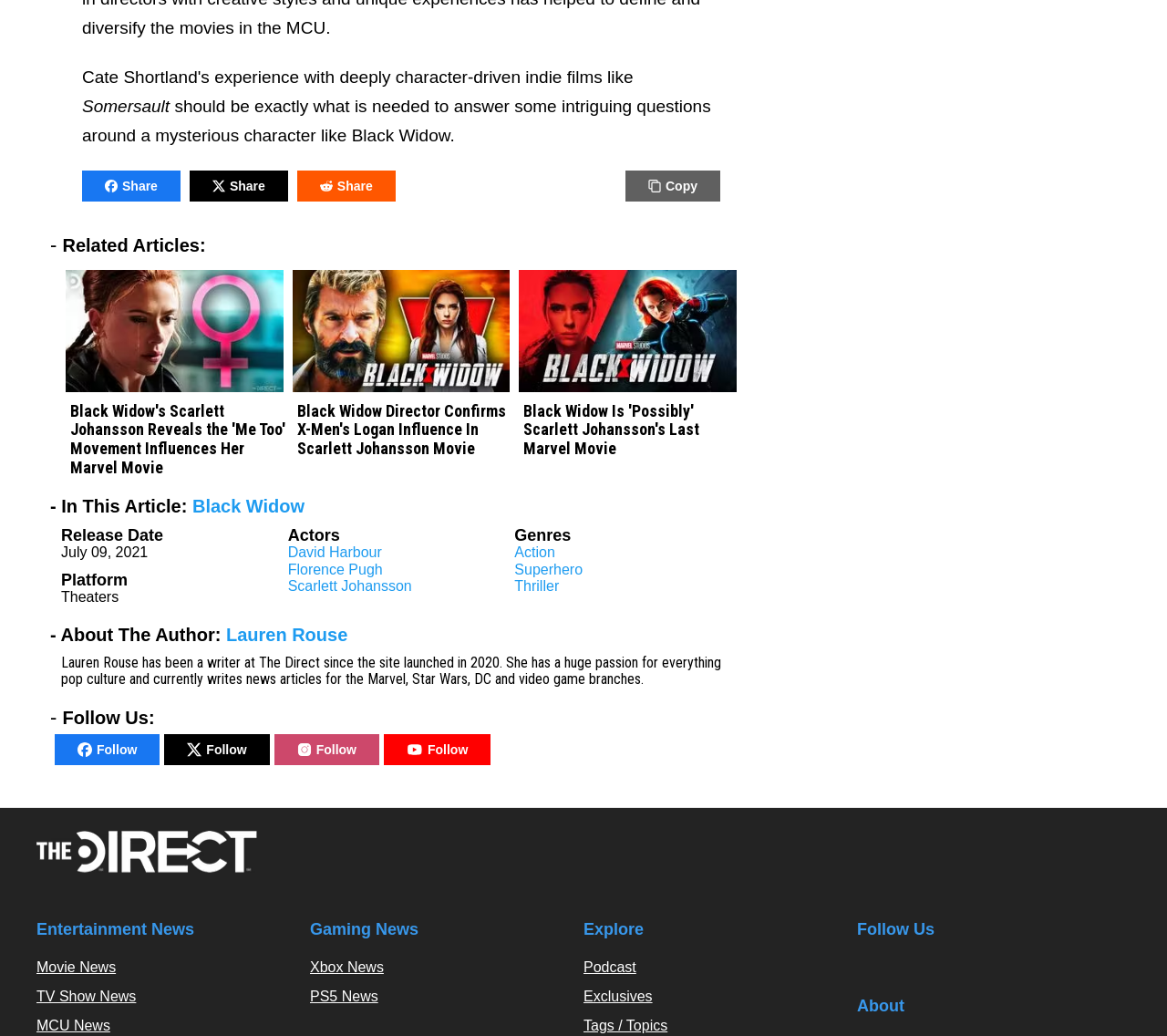Find the bounding box coordinates for the element that must be clicked to complete the instruction: "Explore the 'Movie News' section". The coordinates should be four float numbers between 0 and 1, indicated as [left, top, right, bottom].

[0.031, 0.926, 0.099, 0.941]